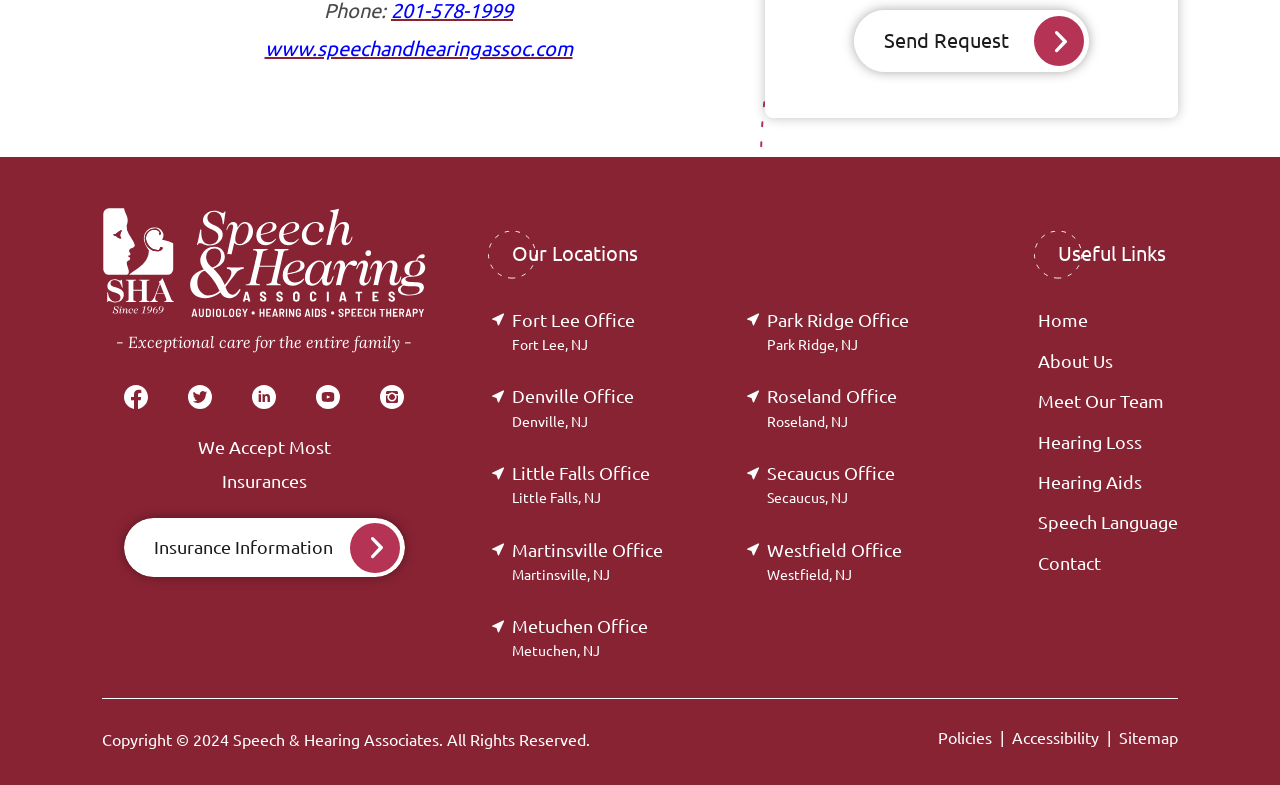Pinpoint the bounding box coordinates of the element that must be clicked to accomplish the following instruction: "Visit the Facebook page". The coordinates should be in the format of four float numbers between 0 and 1, i.e., [left, top, right, bottom].

[0.097, 0.49, 0.116, 0.515]